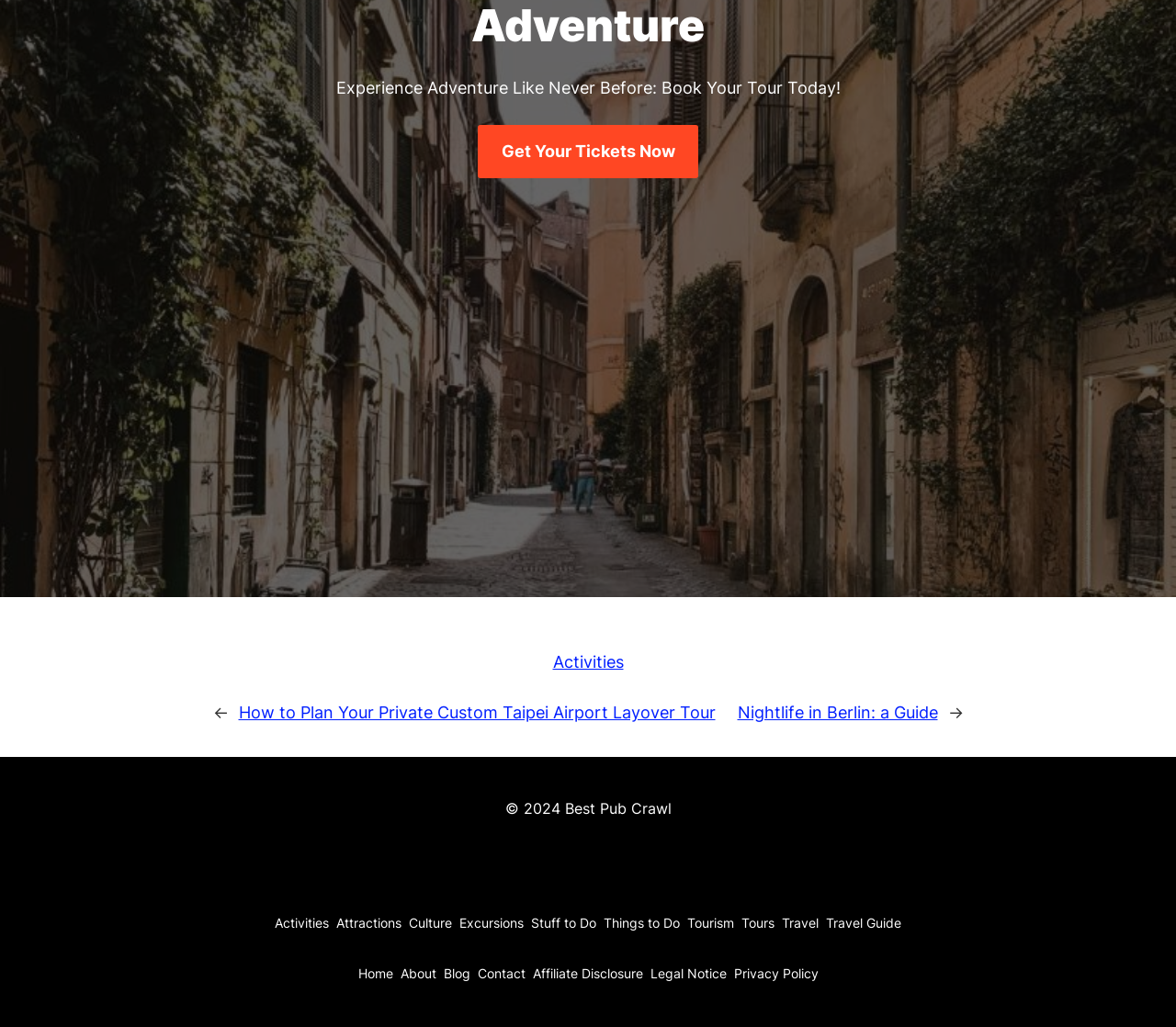Use a single word or phrase to answer the following:
How many navigation menus are present on the webpage?

2